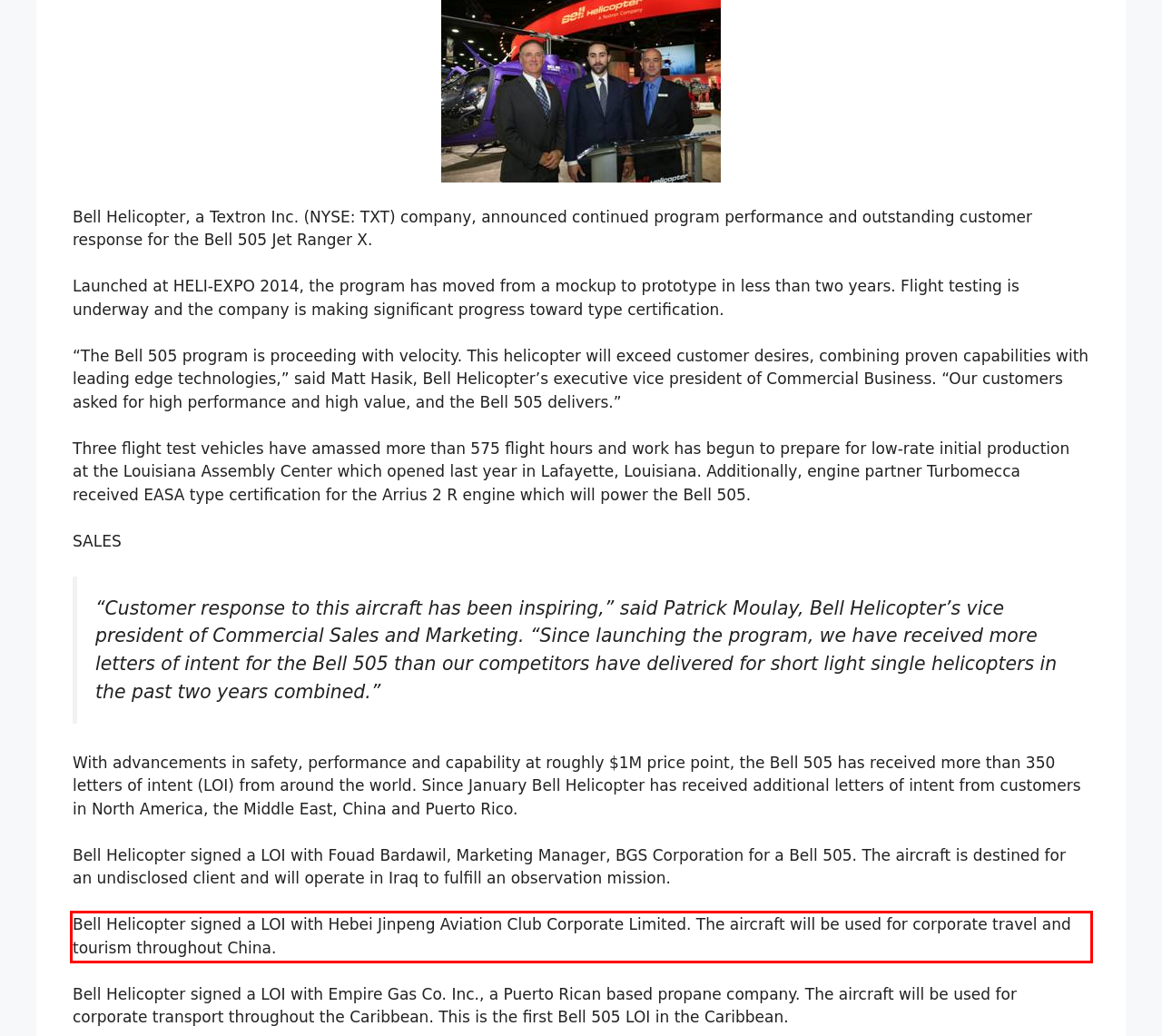You have a screenshot of a webpage, and there is a red bounding box around a UI element. Utilize OCR to extract the text within this red bounding box.

Bell Helicopter signed a LOI with Hebei Jinpeng Aviation Club Corporate Limited. The aircraft will be used for corporate travel and tourism throughout China.